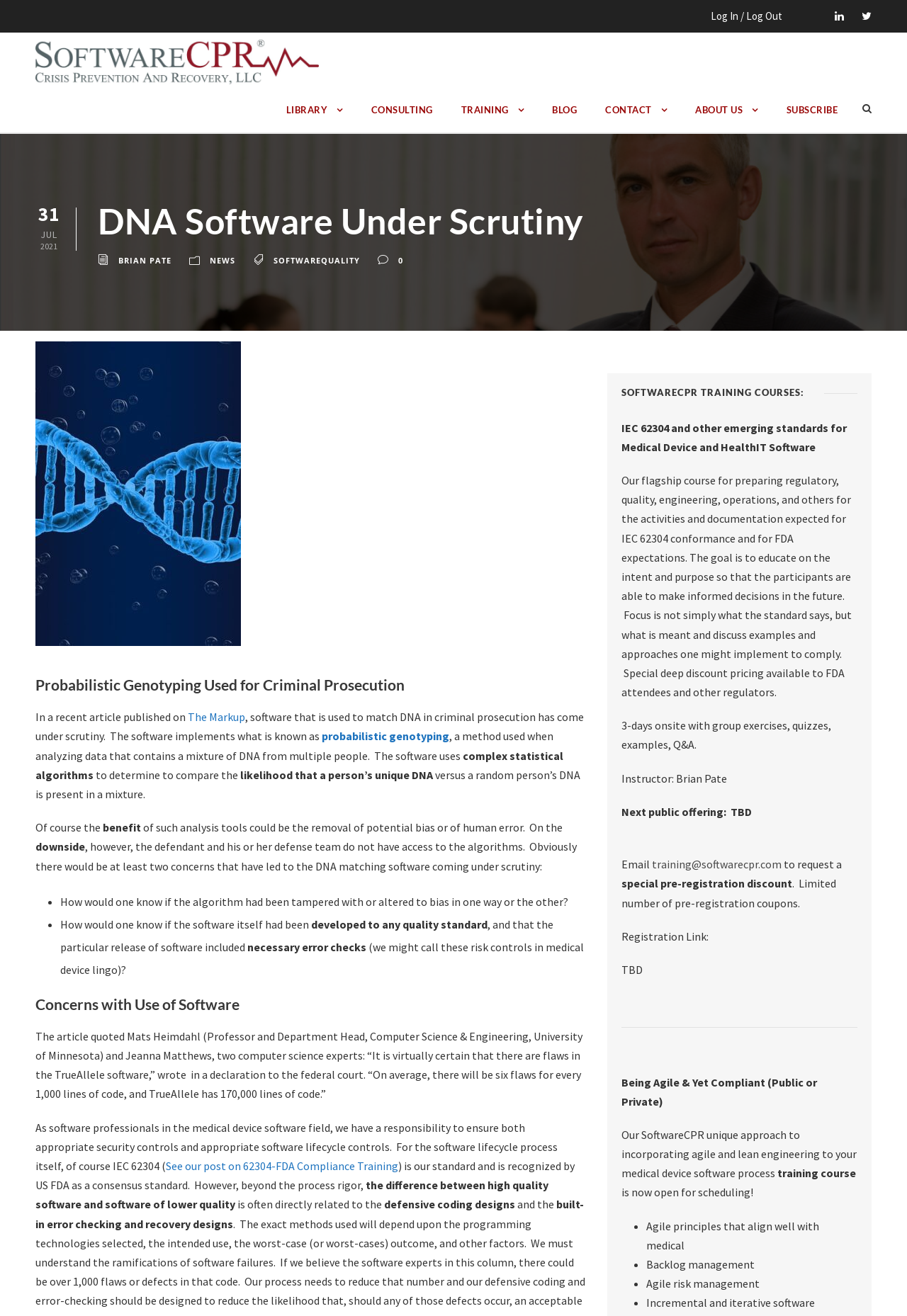Identify the bounding box coordinates of the clickable region to carry out the given instruction: "Click the 'ADD TO CART' button".

None